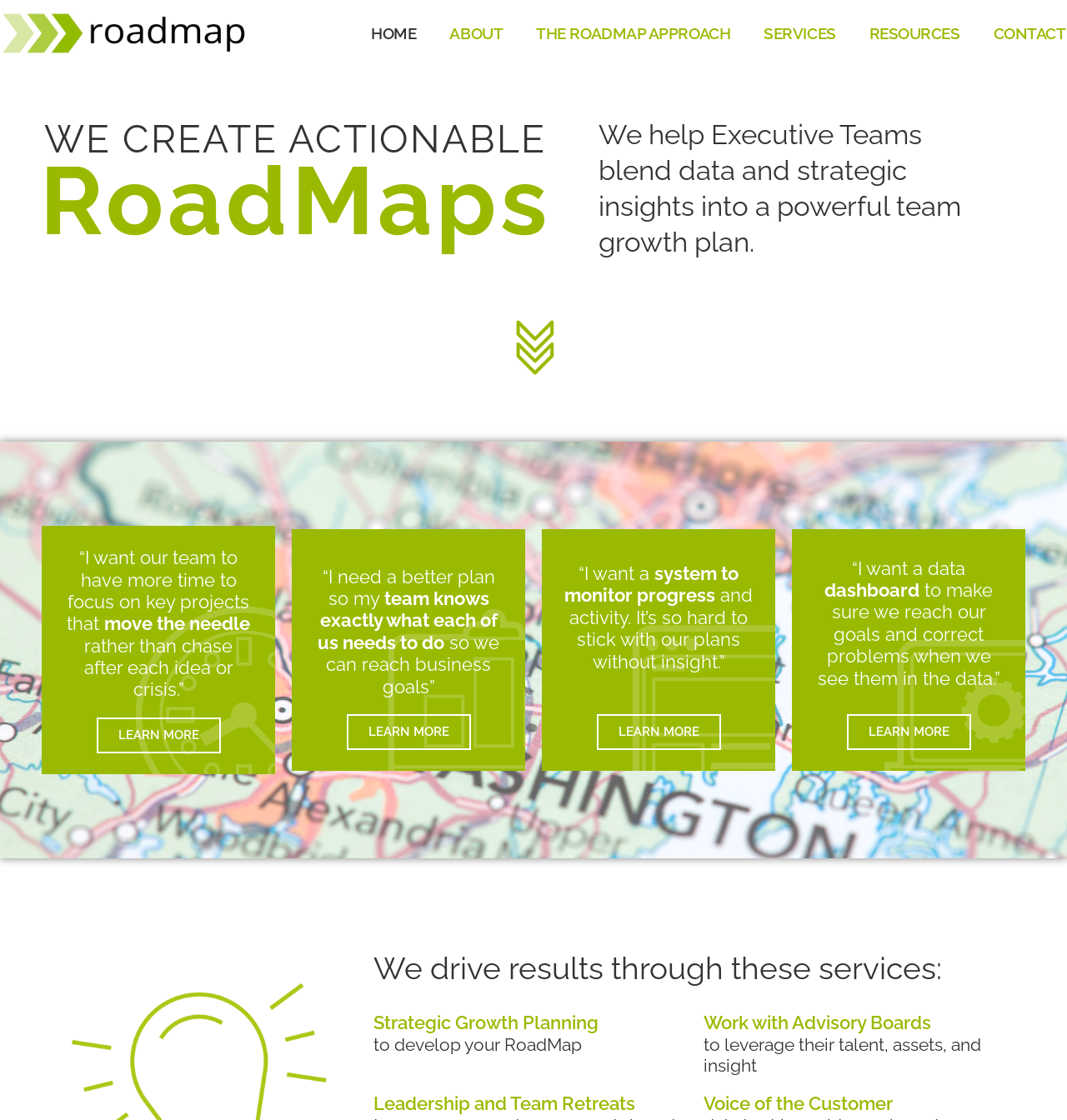Please identify the bounding box coordinates of the region to click in order to complete the given instruction: "Contact us". The coordinates should be four float numbers between 0 and 1, i.e., [left, top, right, bottom].

[0.931, 0.018, 0.999, 0.042]